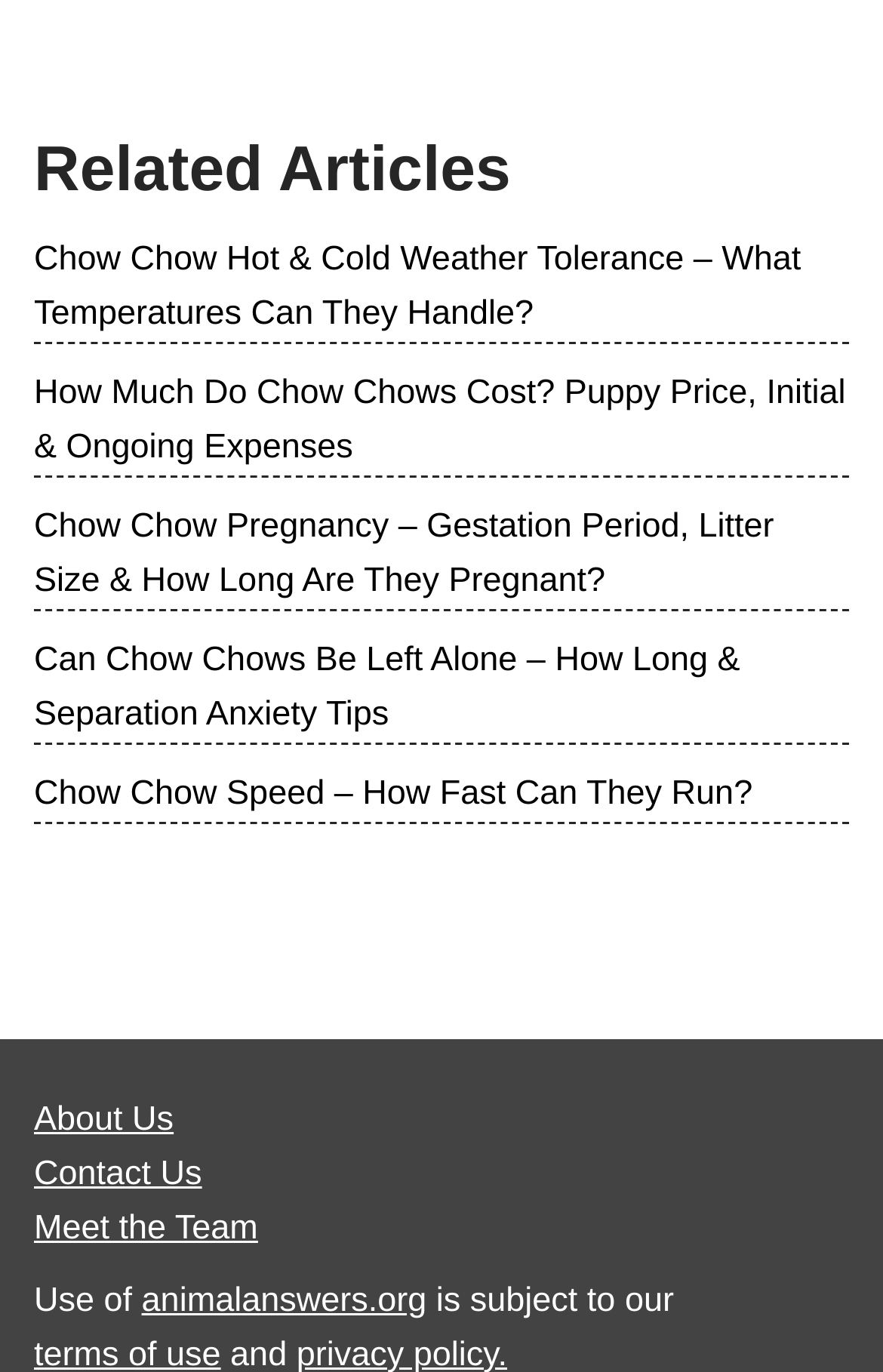Using the format (top-left x, top-left y, bottom-right x, bottom-right y), provide the bounding box coordinates for the described UI element. All values should be floating point numbers between 0 and 1: Contact Us

[0.038, 0.842, 0.229, 0.87]